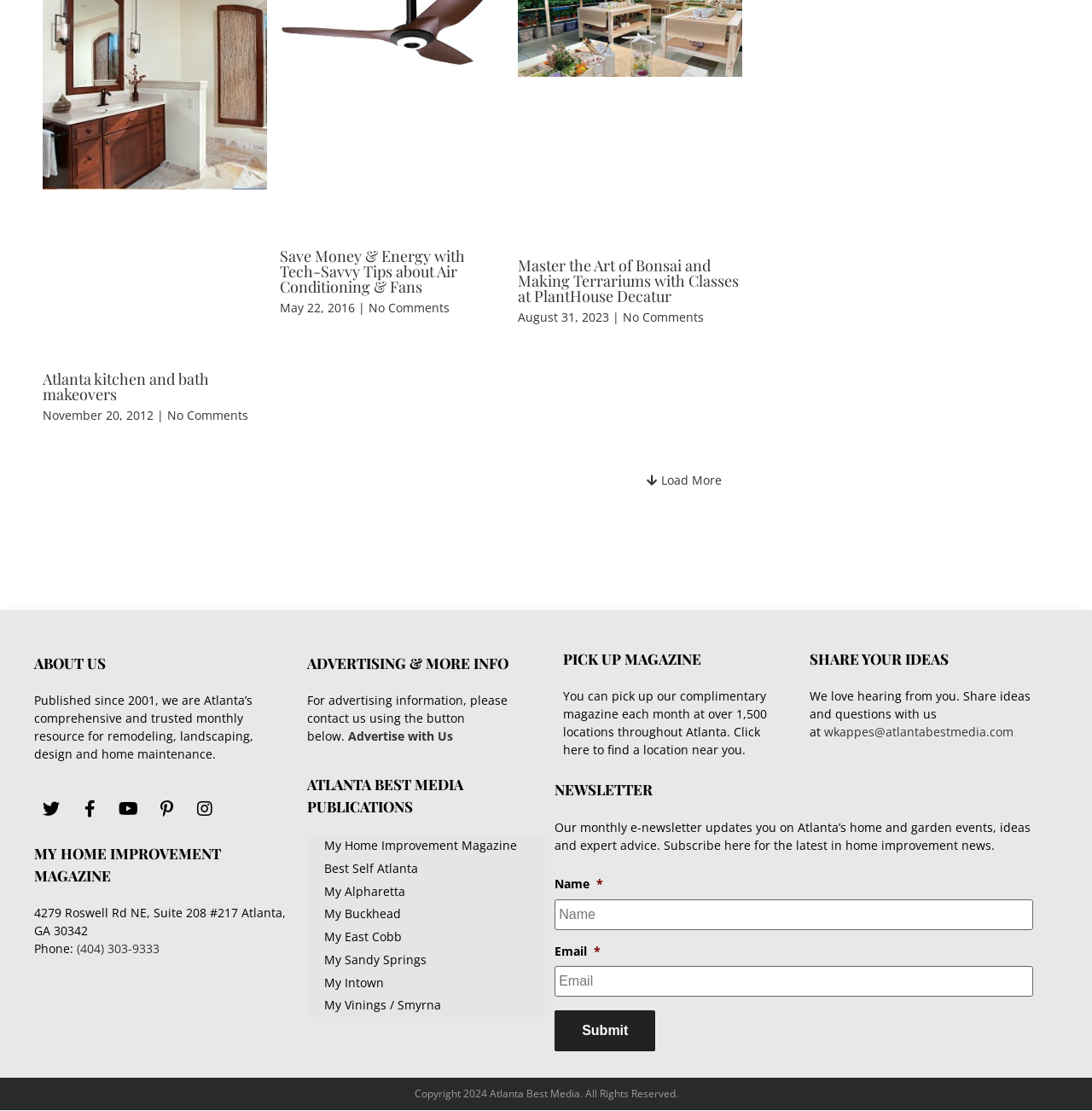What is the purpose of the 'Load More' button?
Using the visual information, reply with a single word or short phrase.

To load more articles